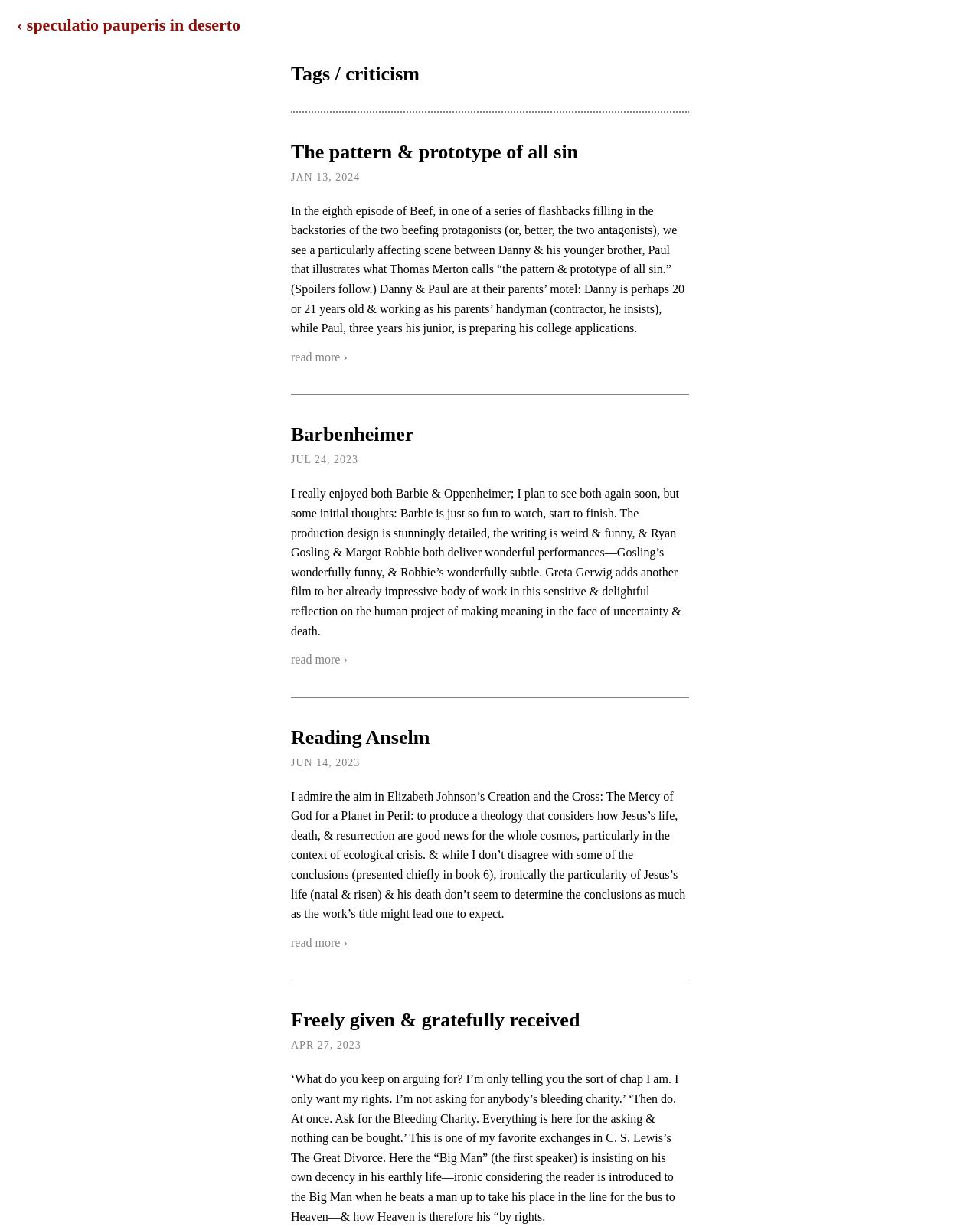Locate the bounding box coordinates of the area where you should click to accomplish the instruction: "go to the page of speculatio pauperis in deserto".

[0.017, 0.012, 0.245, 0.028]